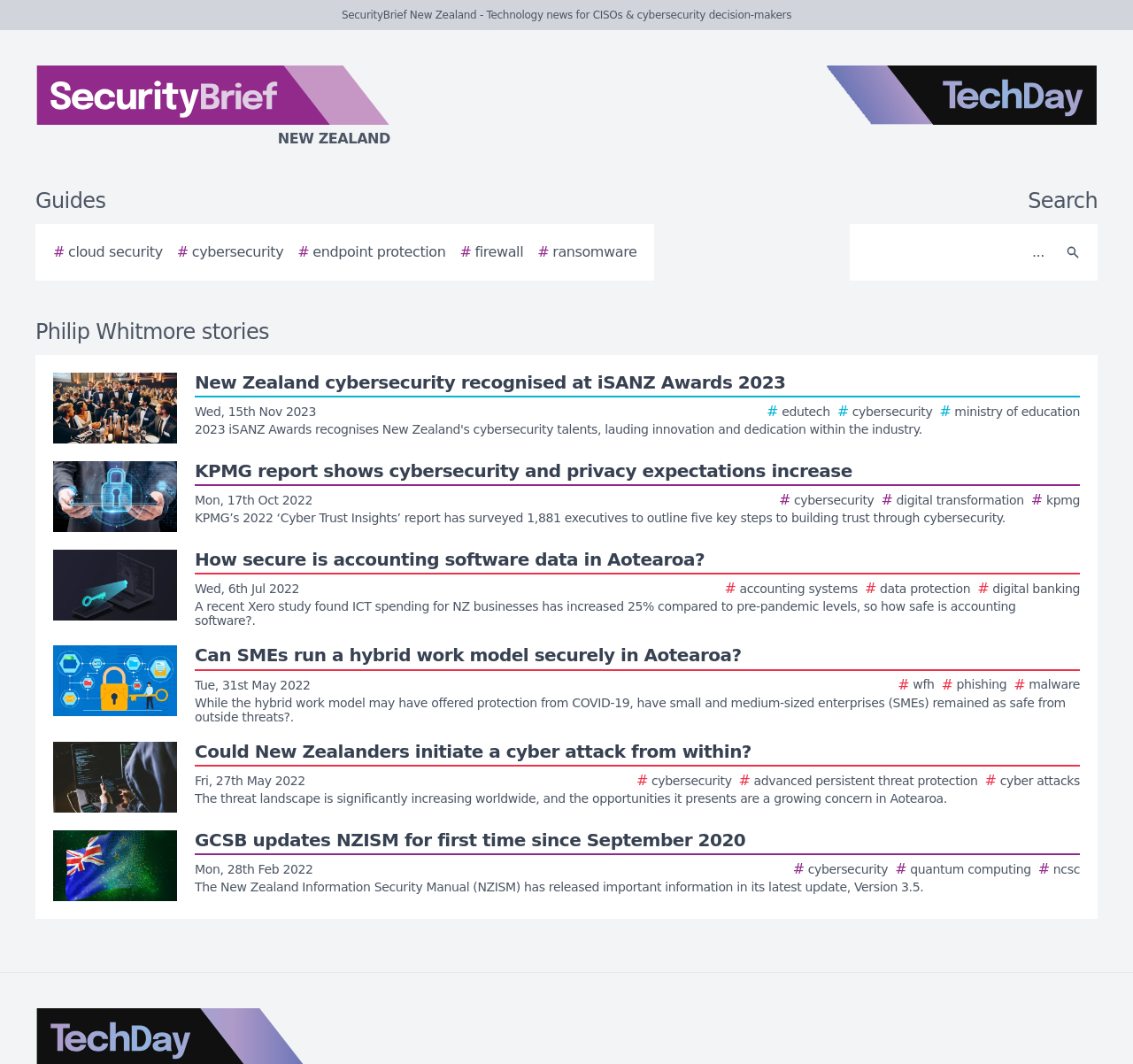Show the bounding box coordinates of the region that should be clicked to follow the instruction: "Read the story about New Zealand cybersecurity recognised at iSANZ Awards 2023."

[0.047, 0.35, 0.953, 0.417]